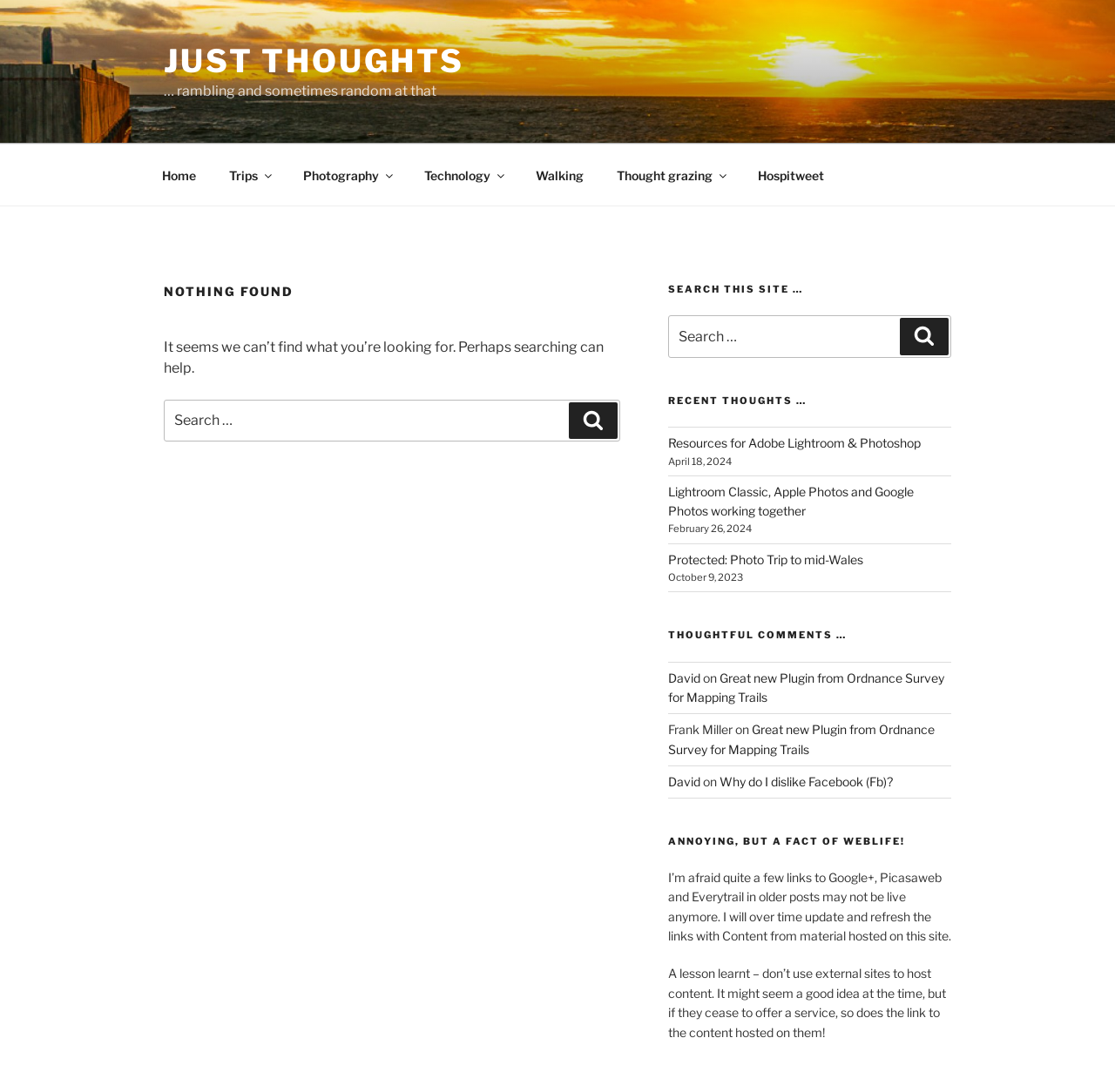Specify the bounding box coordinates of the area to click in order to execute this command: 'Read recent thoughts'. The coordinates should consist of four float numbers ranging from 0 to 1, and should be formatted as [left, top, right, bottom].

[0.599, 0.391, 0.853, 0.542]